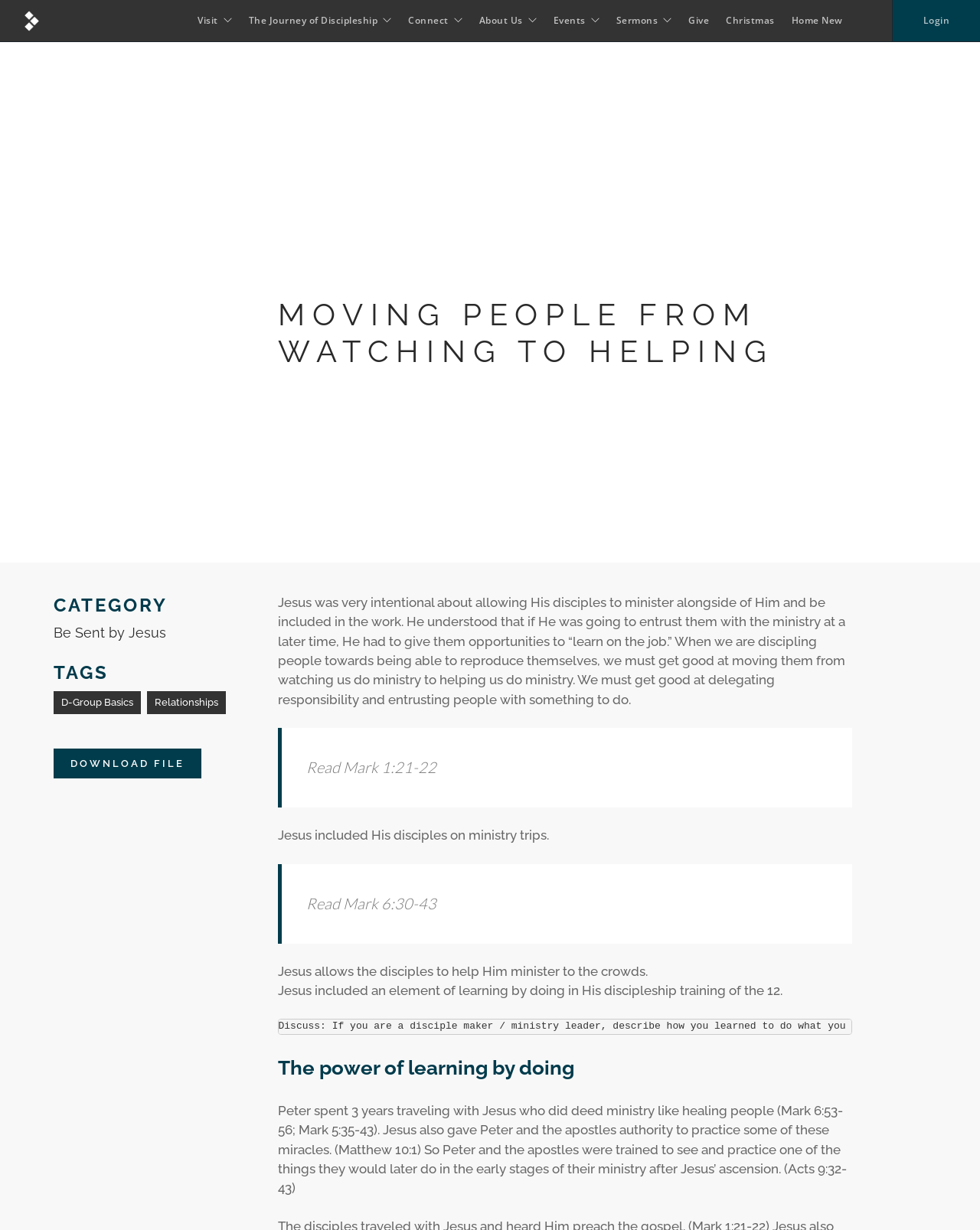What is the purpose of delegating responsibility in discipleship? Using the information from the screenshot, answer with a single word or phrase.

To entrust with ministry